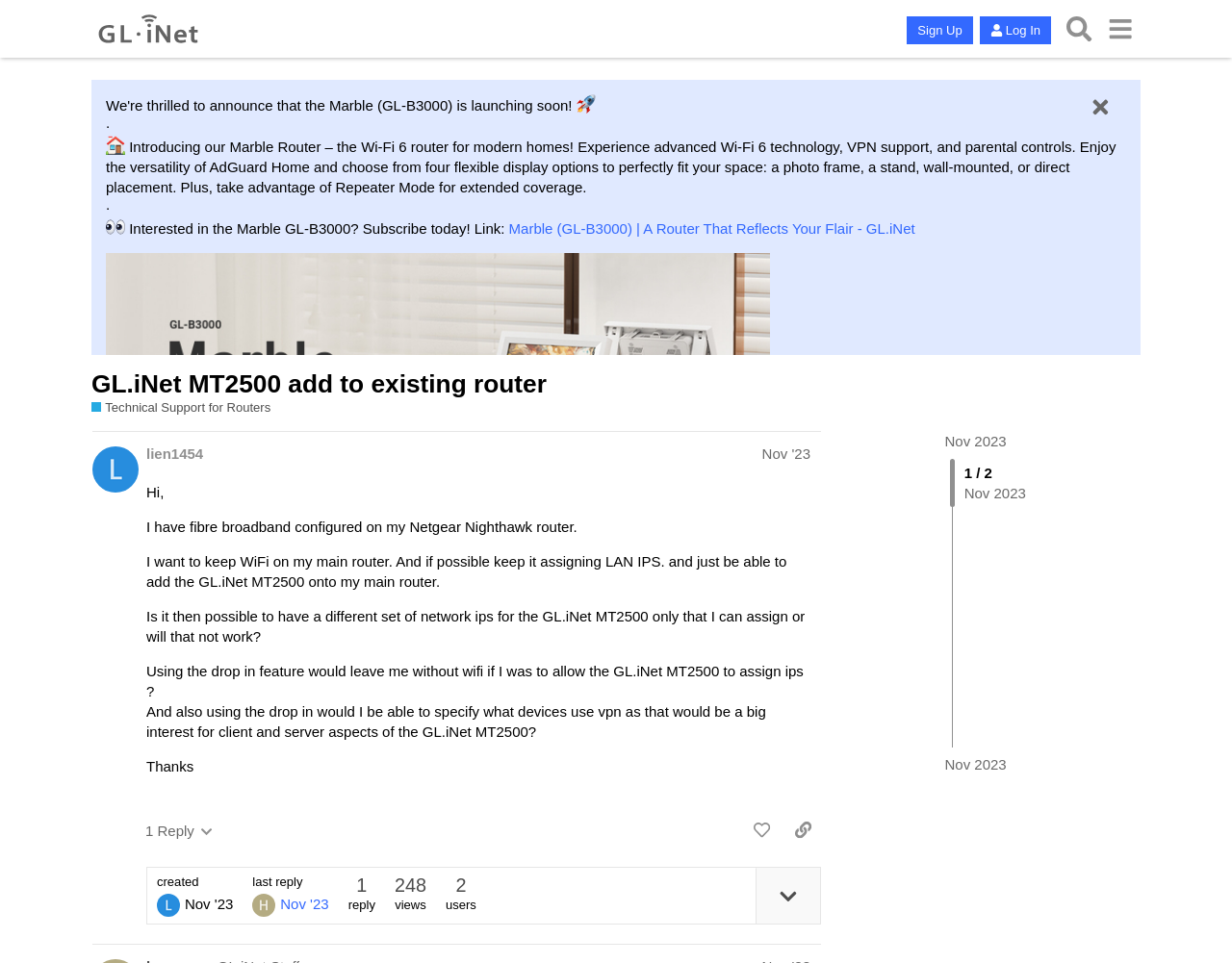Can you extract the primary headline text from the webpage?

GL.iNet MT2500 add to existing router